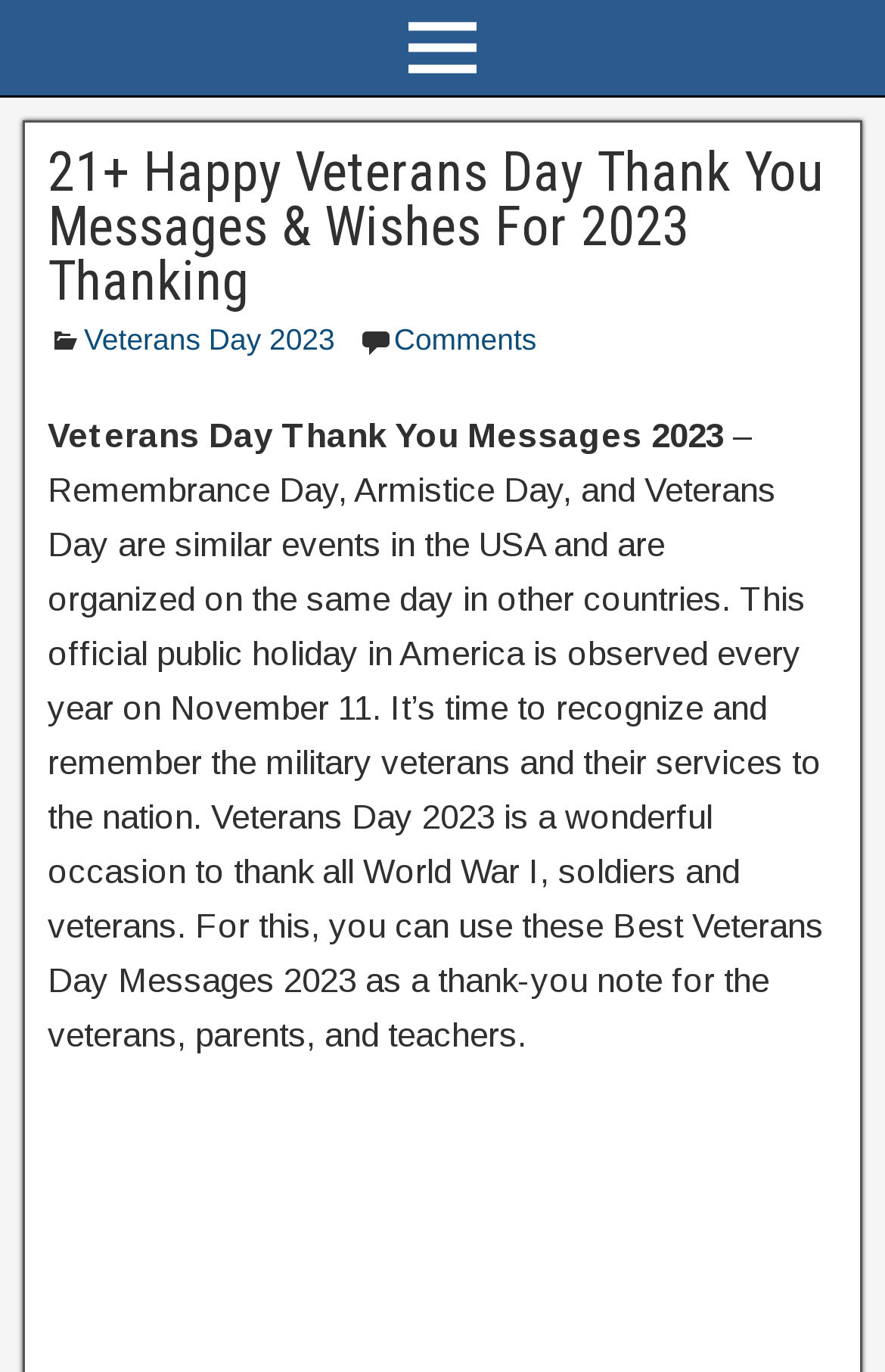What can be used to thank veterans?
Please respond to the question with a detailed and well-explained answer.

The webpage suggests using the Best Veterans Day Messages 2023 as a thank-you note for the veterans, parents, and teachers. These messages can be used to express gratitude and appreciation for the services of the military veterans.